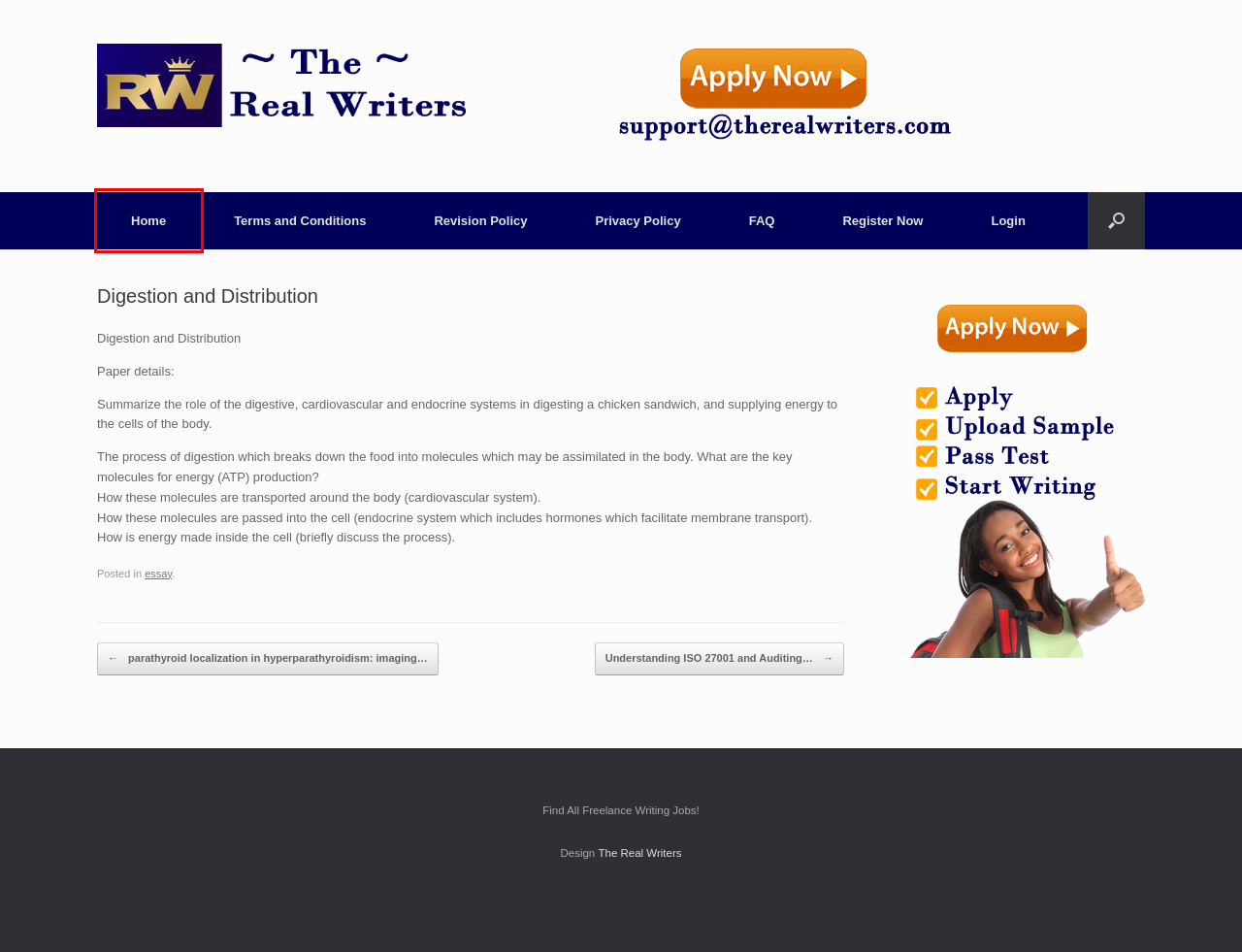You have a screenshot of a webpage with a red rectangle bounding box. Identify the best webpage description that corresponds to the new webpage after clicking the element within the red bounding box. Here are the candidates:
A. Terms and Conditions | therealwriters
B. FAQ | therealwriters
C. Writer"Cyberbullying" by Jennifer Holladay, page 358.'s choice | therealwriters
D. Revision Policy | therealwriters
E. Privacy Policy | therealwriters
F. therealwriters | Freelance Writing Service
G. parathyroid localization in hyperparathyroidism: imaging modalities and role of MRI | therealwriters
H. essay | therealwriters

F